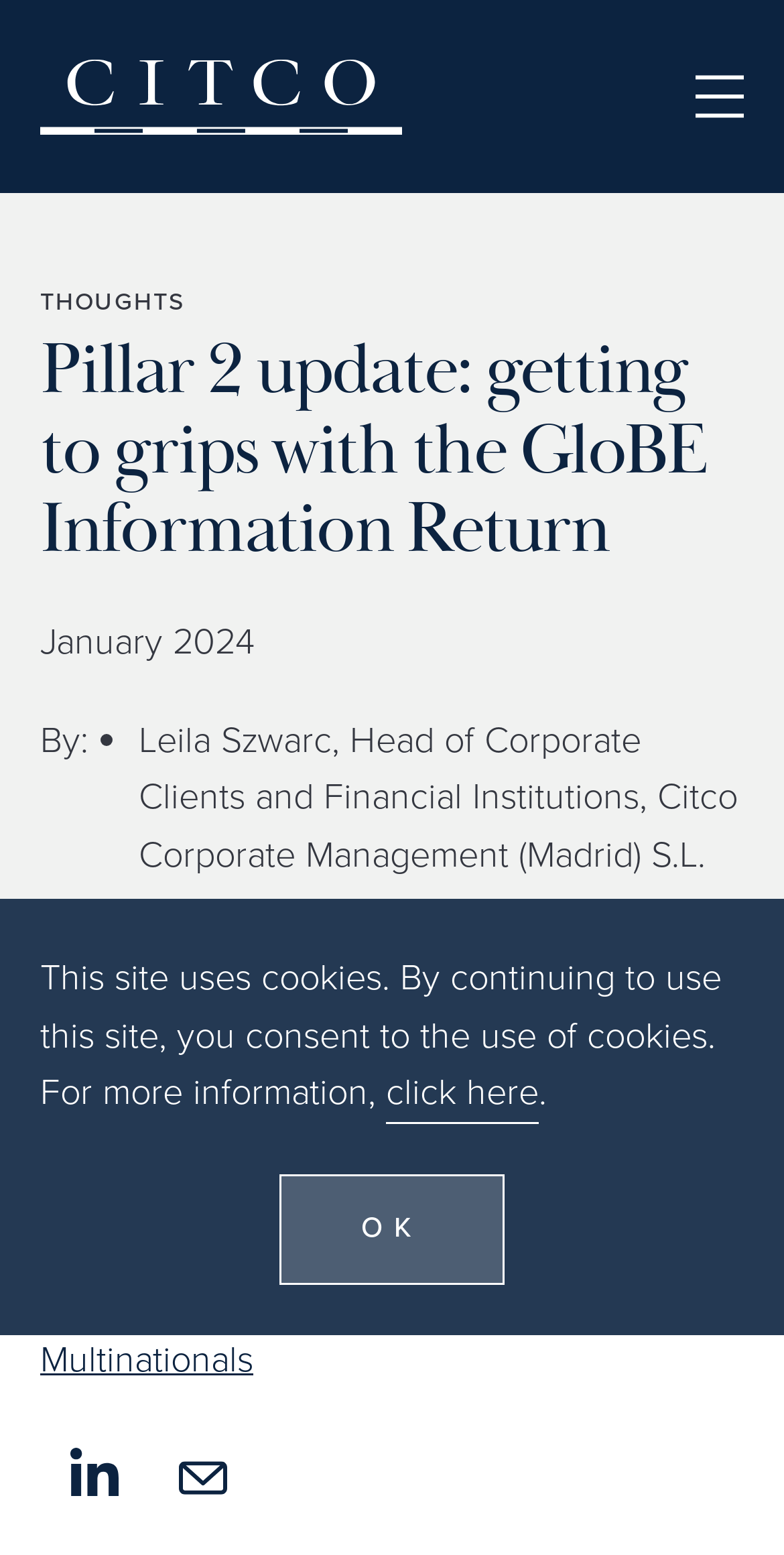Determine the bounding box coordinates of the UI element that matches the following description: "Corporates & Financial Institutions". The coordinates should be four float numbers between 0 and 1 in the format [left, top, right, bottom].

[0.051, 0.826, 0.731, 0.85]